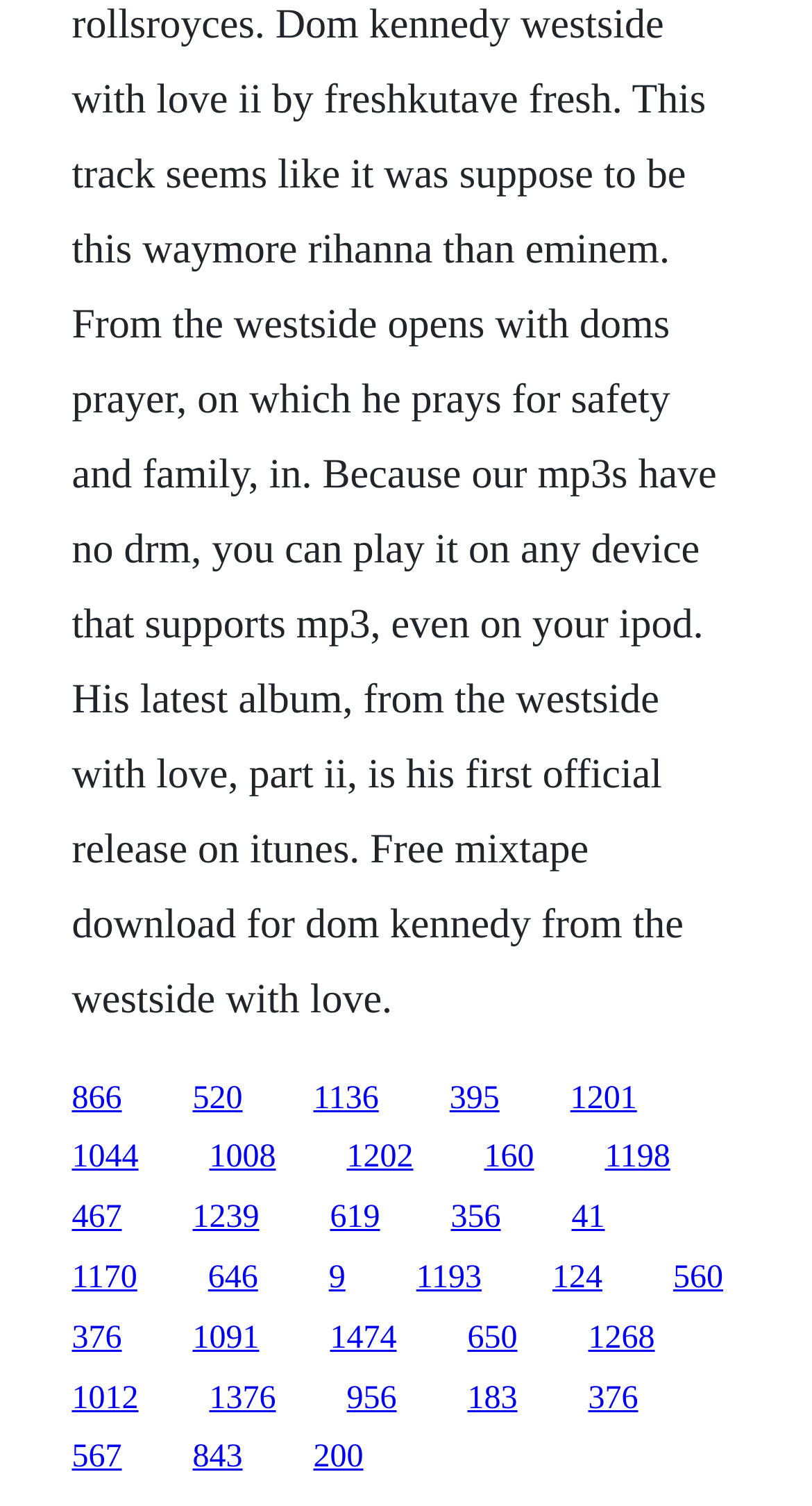Please provide a one-word or short phrase answer to the question:
How many links are in the top half of the webpage?

15